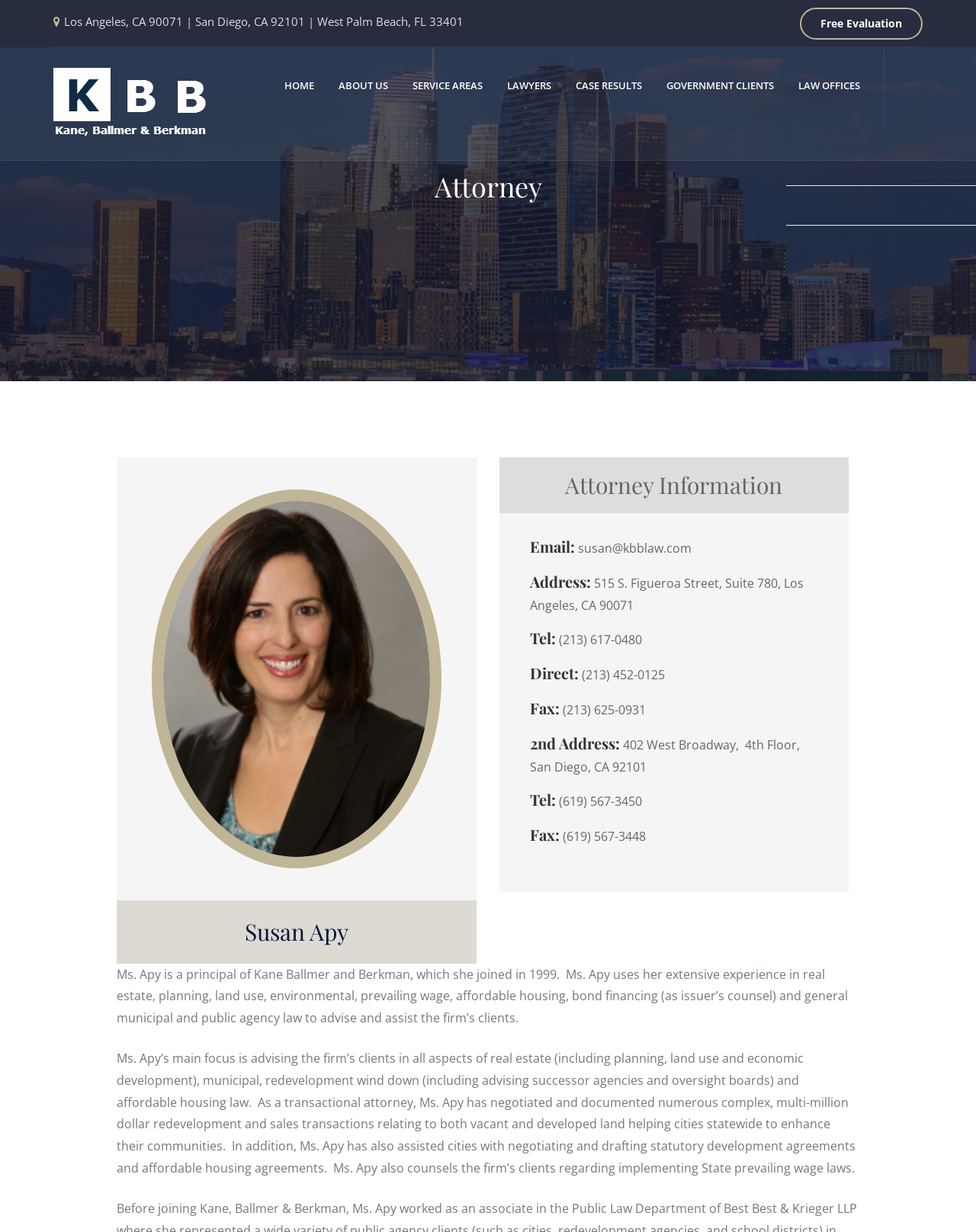Answer the question briefly using a single word or phrase: 
How many office locations are listed for Susan Apy?

3